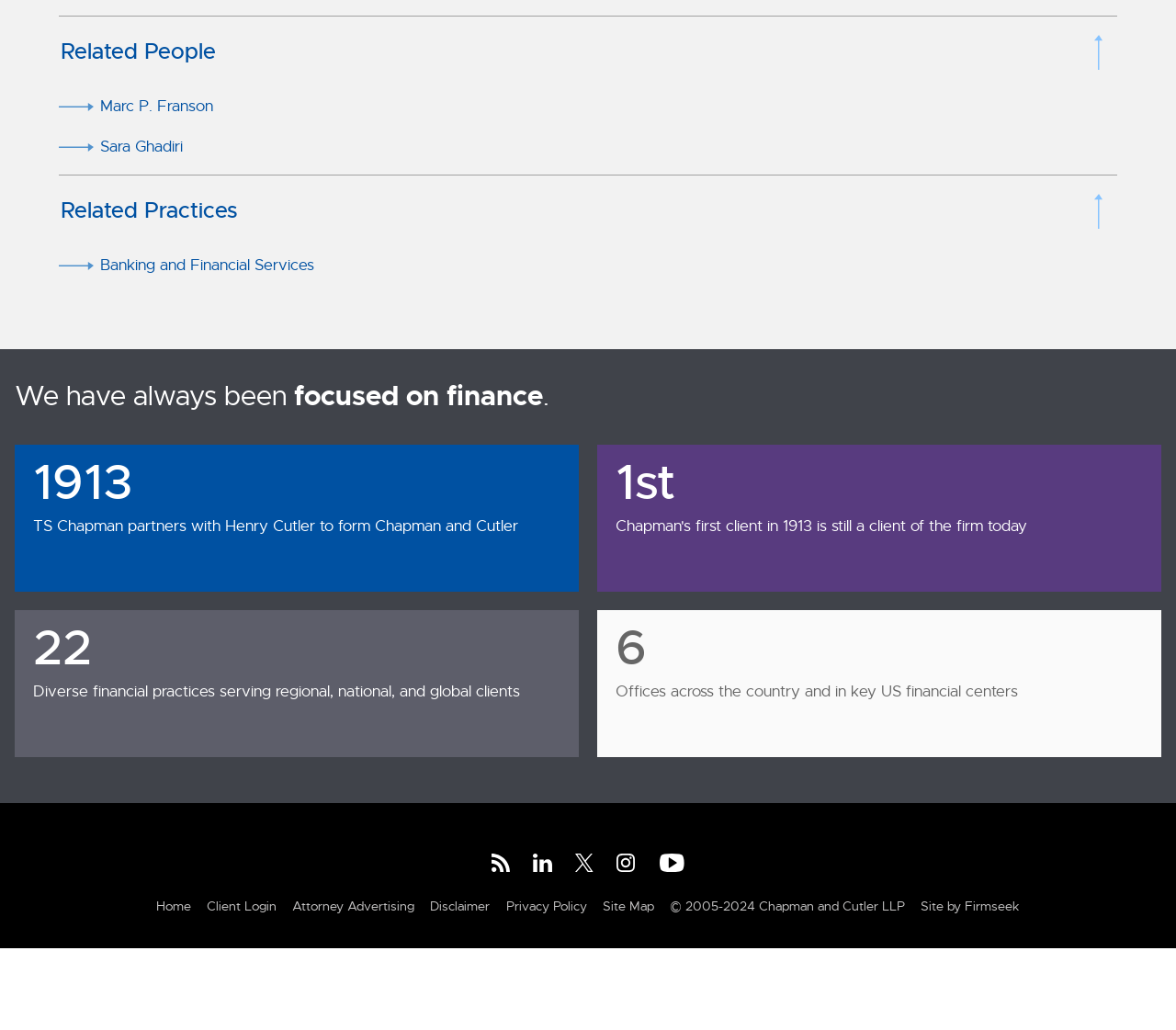Kindly provide the bounding box coordinates of the section you need to click on to fulfill the given instruction: "Follow Chapman and Cutler on LinkedIn".

[0.45, 0.825, 0.473, 0.856]